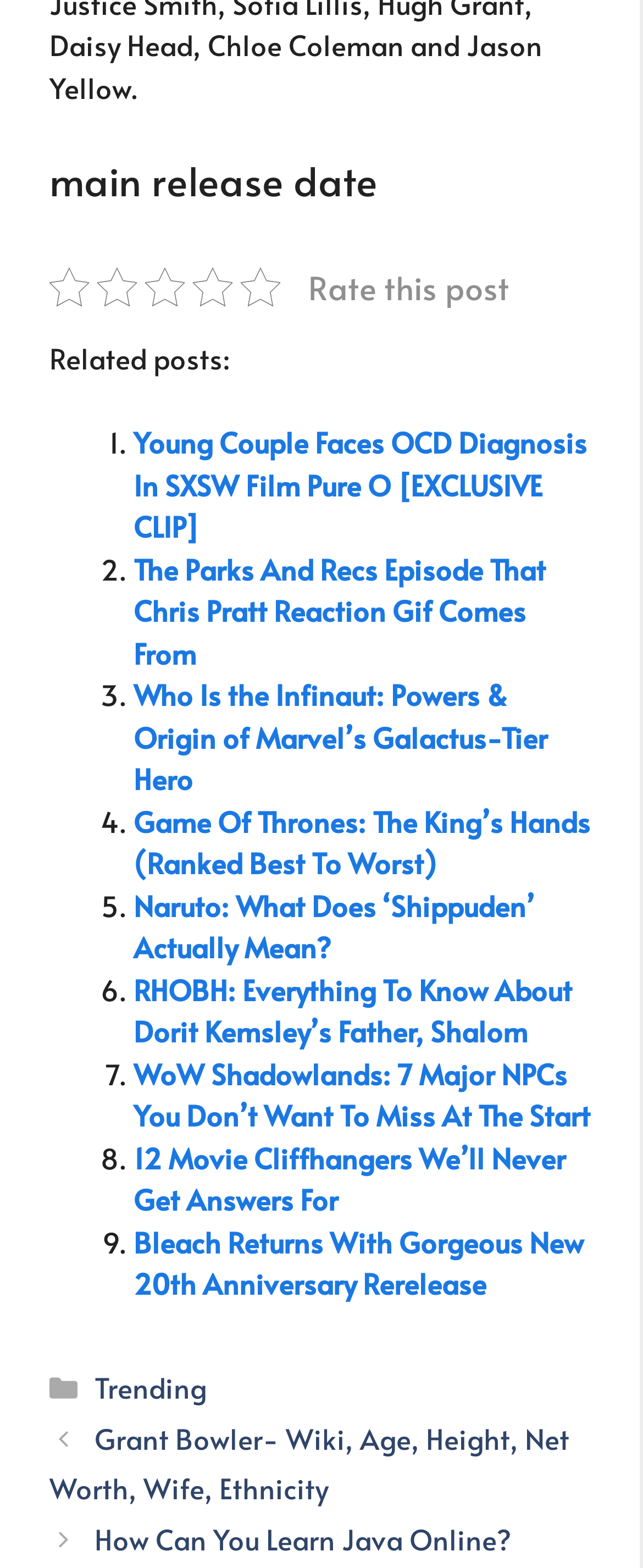Please locate the clickable area by providing the bounding box coordinates to follow this instruction: "Go to the category page of Trending".

[0.147, 0.872, 0.321, 0.897]